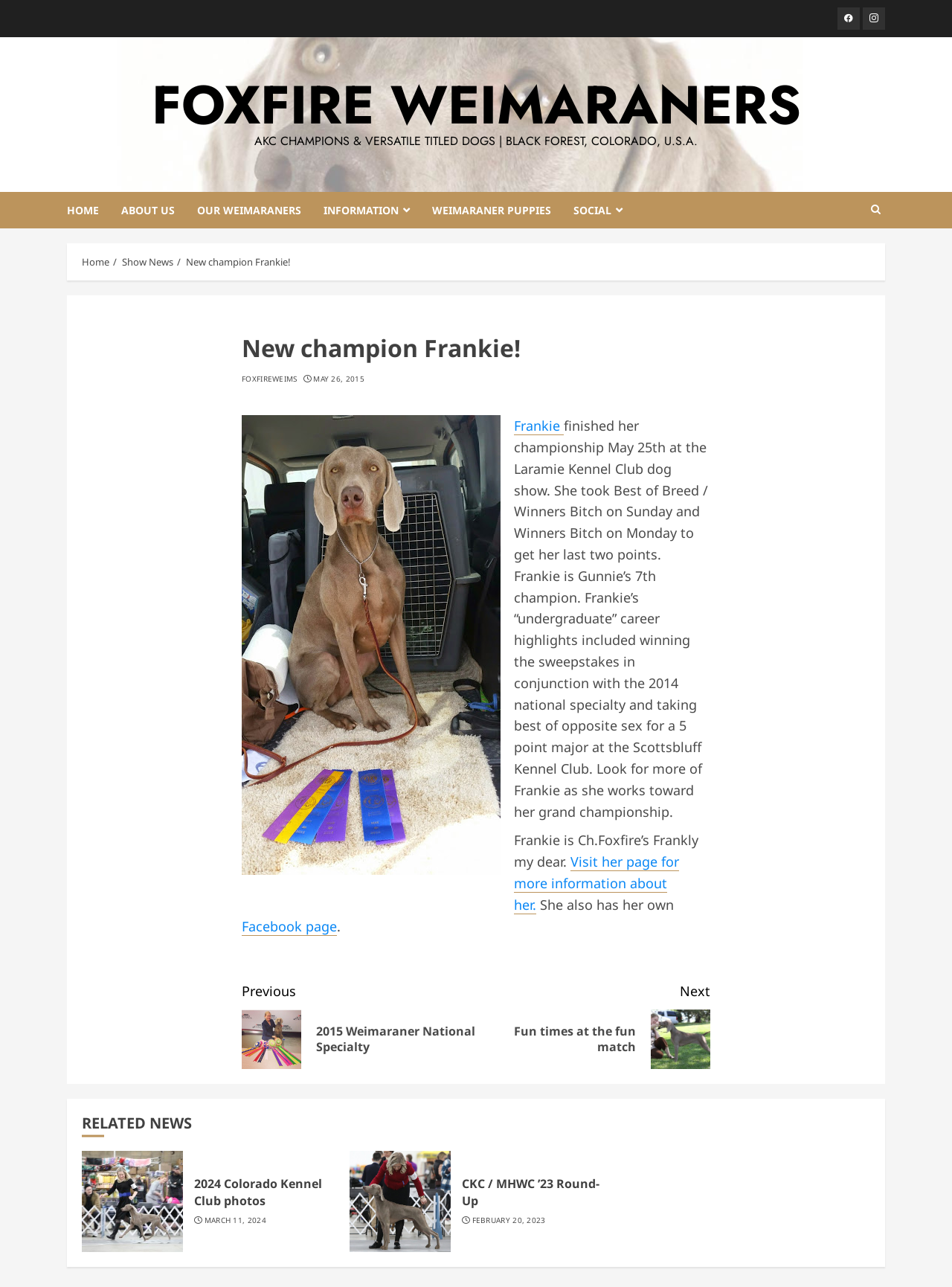Utilize the information from the image to answer the question in detail:
What is the name of Frankie's Facebook page?

The name of Frankie's Facebook page can be found in the link 'Facebook page' which is described as 'Ch.Foxfire’s Frankly my dear'.